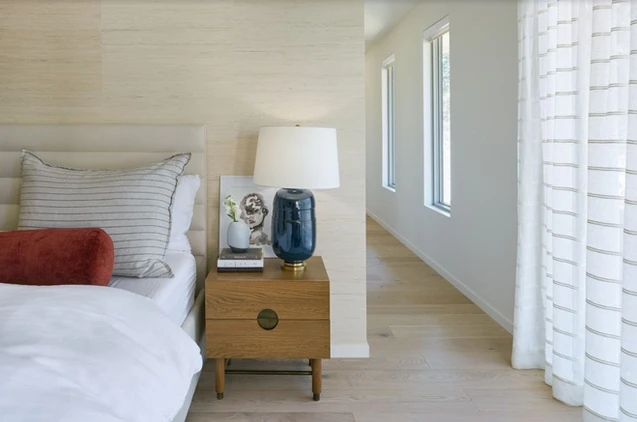Give a detailed account of the visual content in the image.

This inviting bedroom scene showcases a harmonious blend of modern design and warm touches. A plush bed adorned with crisp white linens and subtle striped pillows creates a cozy atmosphere, complemented by a striking red throw pillow that adds a splash of color. Beside the bed, a chic wooden nightstand holds a stylish blue lamp, providing a soft glow, along with a framed picture and a small vase of greenery that enhances the room’s fresh aesthetic. The backdrop features a light-colored textured wall, while bright natural light filters through elegantly draped sheer curtains, illuminating the room. Beyond the bedroom, a hallway with multiple windows beckons, leading to additional spaces filled with natural light, embodying the essence of spacious European-inspired living. This design project captures the essence of “modern with a touch of spice,” aimed at creating a family-friendly yet sophisticated haven.